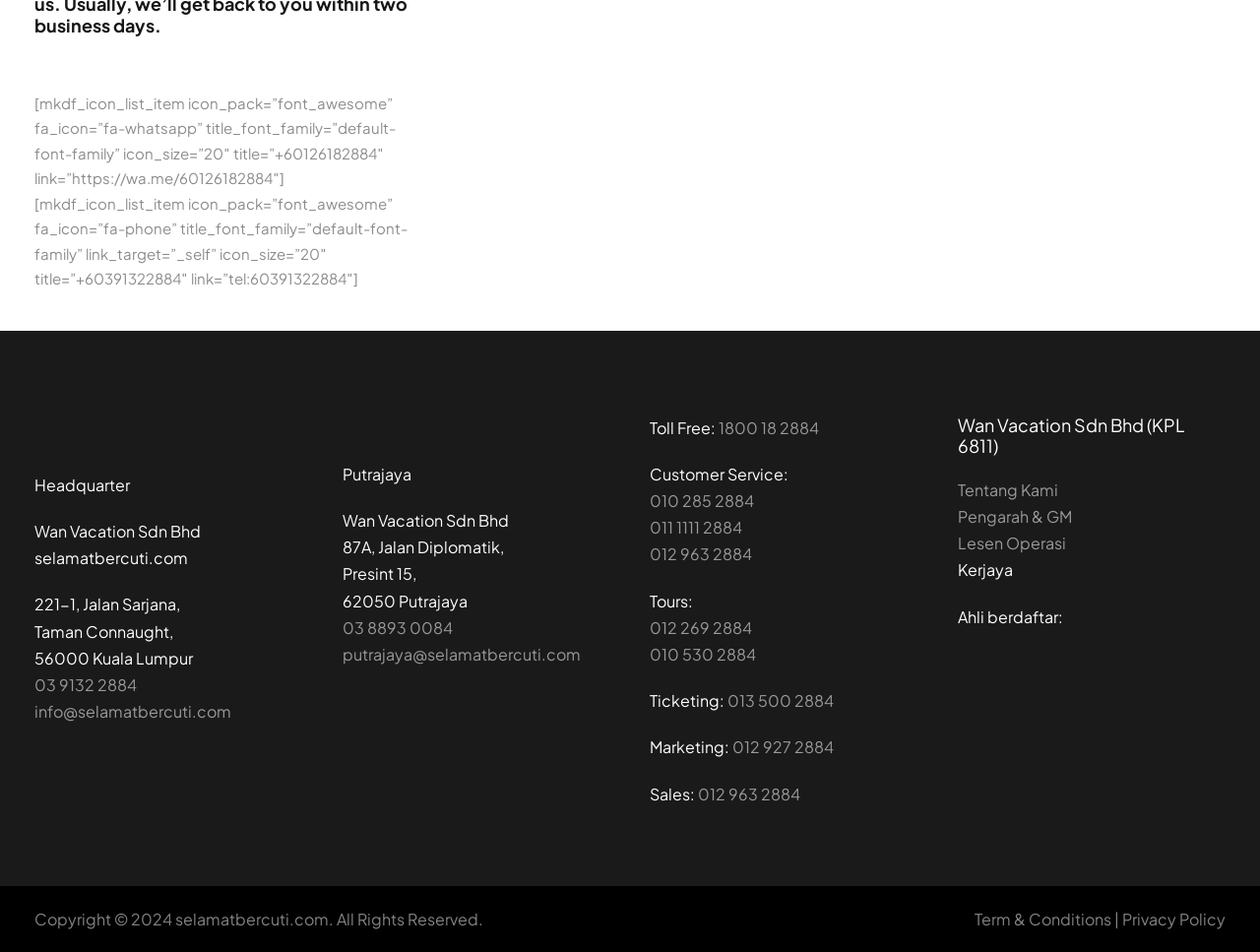What is the company name?
Based on the visual, give a brief answer using one word or a short phrase.

Wan Vacation Sdn Bhd